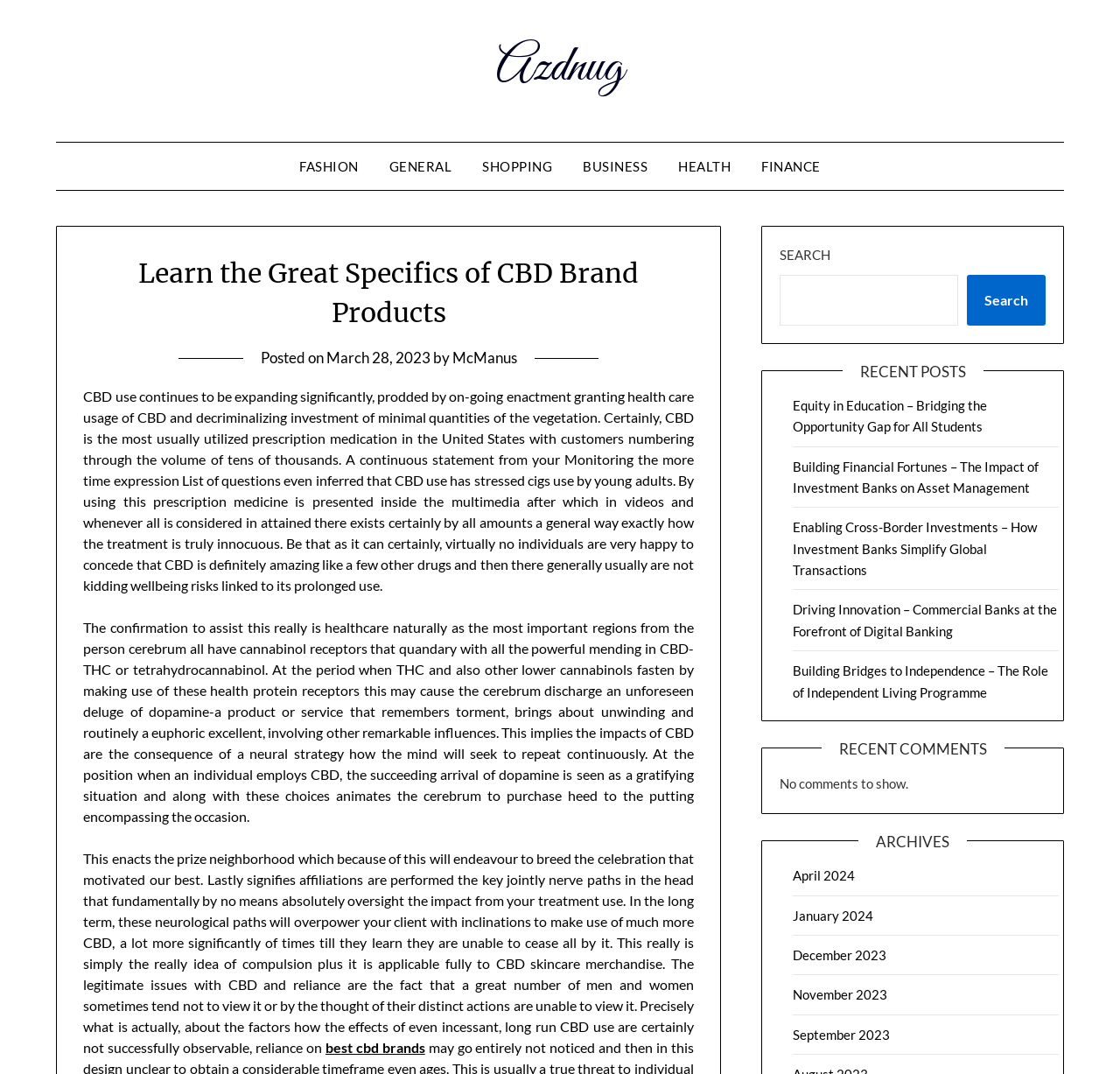Determine the bounding box coordinates for the UI element described. Format the coordinates as (top-left x, top-left y, bottom-right x, bottom-right y) and ensure all values are between 0 and 1. Element description: best cbd brands

[0.291, 0.968, 0.379, 0.983]